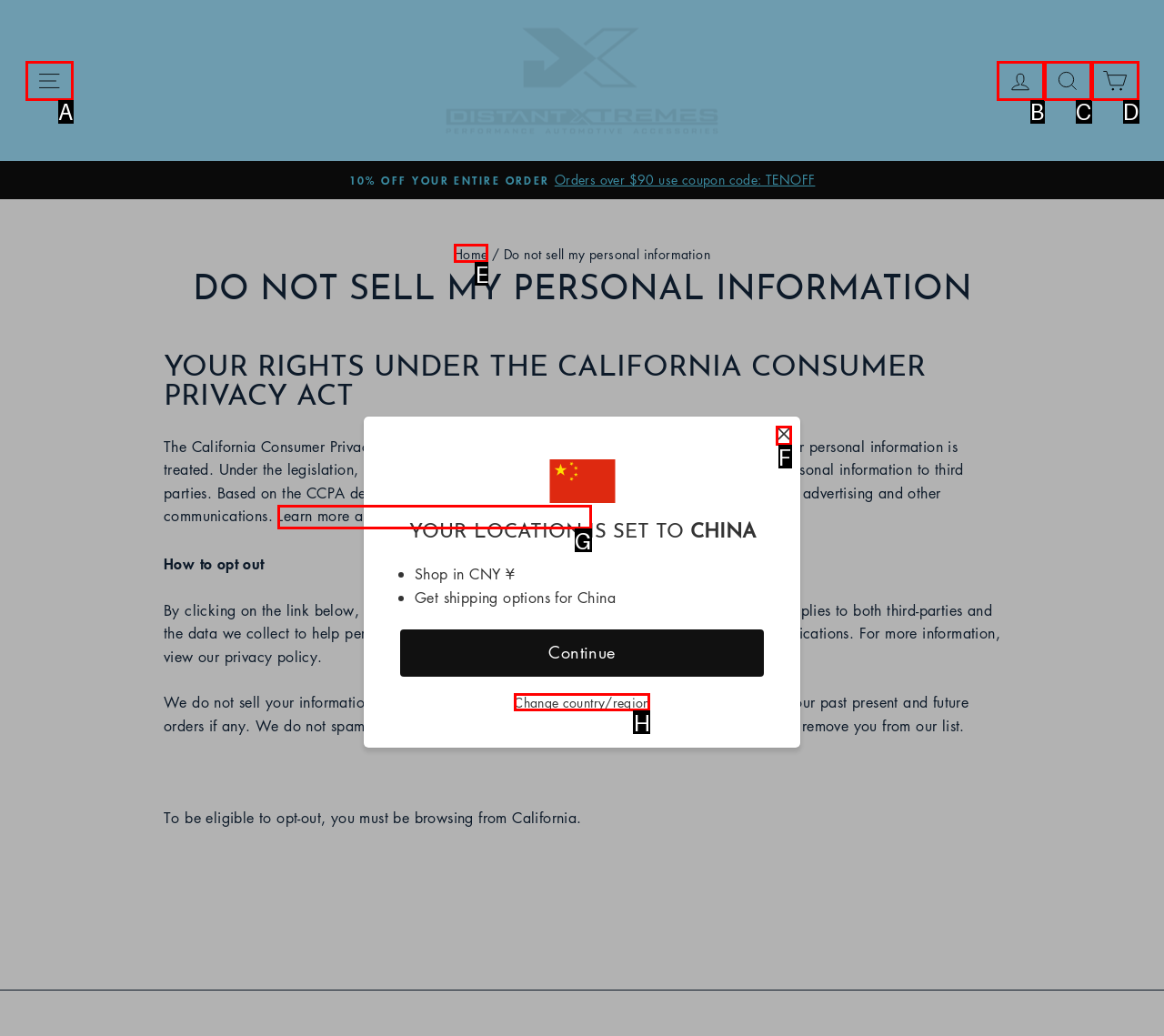Given the instruction: Dismiss the location notification, which HTML element should you click on?
Answer with the letter that corresponds to the correct option from the choices available.

F